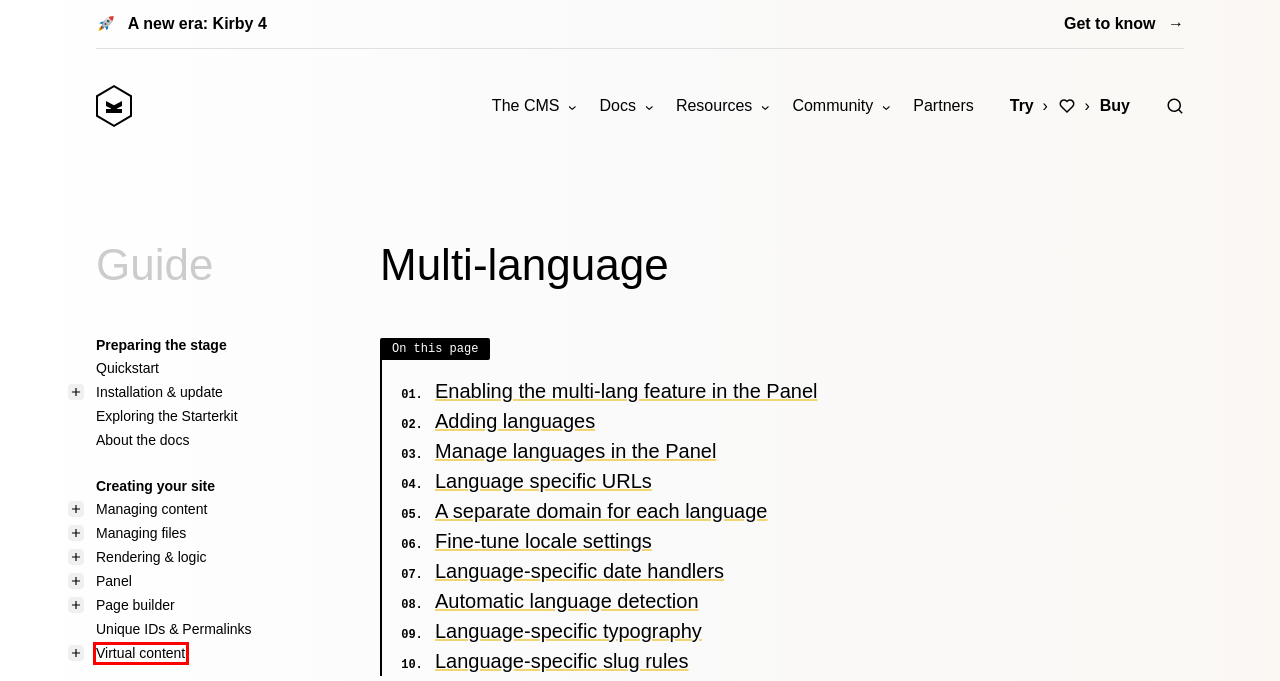You are provided with a screenshot of a webpage highlighting a UI element with a red bounding box. Choose the most suitable webpage description that matches the new page after clicking the element in the bounding box. Here are the candidates:
A. About the docs | Kirby CMS
B. Quickstart | Kirby CMS
C. Basic blueprint knowledge | Kirby CMS
D. Virtual content | Kirby CMS
E. Page builder | Kirby CMS
F. Templates | Kirby CMS
G. Install & update via download | Kirby CMS
H. Unique IDs & Permalinks | Kirby CMS

D